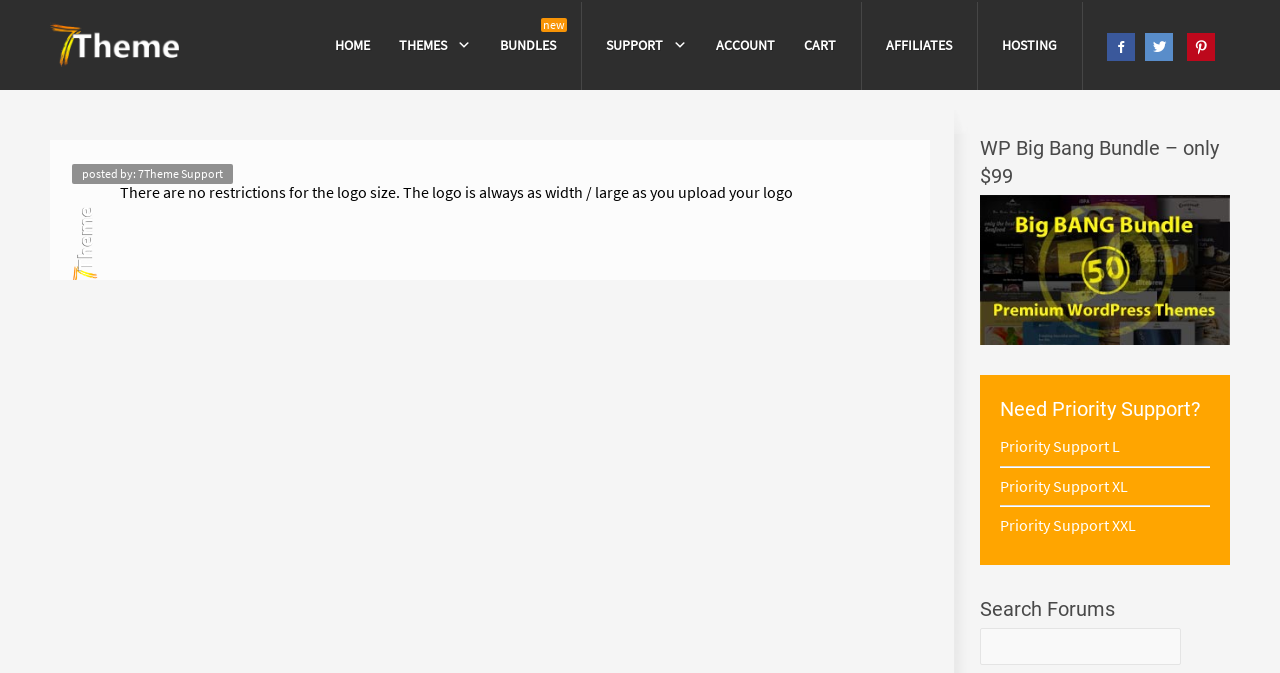Pinpoint the bounding box coordinates of the clickable area necessary to execute the following instruction: "Click on the 'THEMES' link". The coordinates should be given as four float numbers between 0 and 1, namely [left, top, right, bottom].

[0.312, 0.006, 0.368, 0.086]